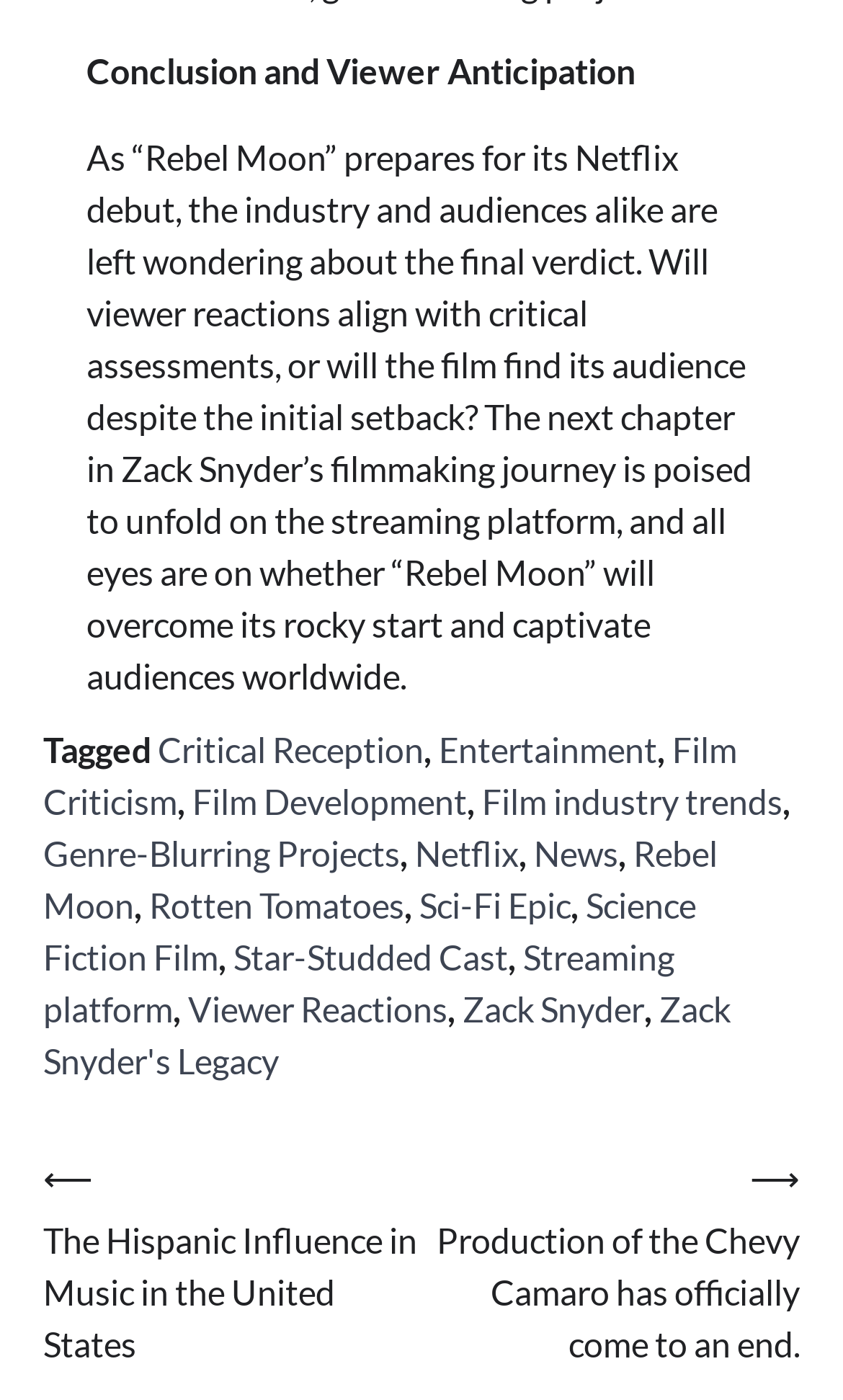Identify the bounding box coordinates for the element you need to click to achieve the following task: "Read more about Film Criticism". The coordinates must be four float values ranging from 0 to 1, formatted as [left, top, right, bottom].

[0.051, 0.52, 0.874, 0.587]